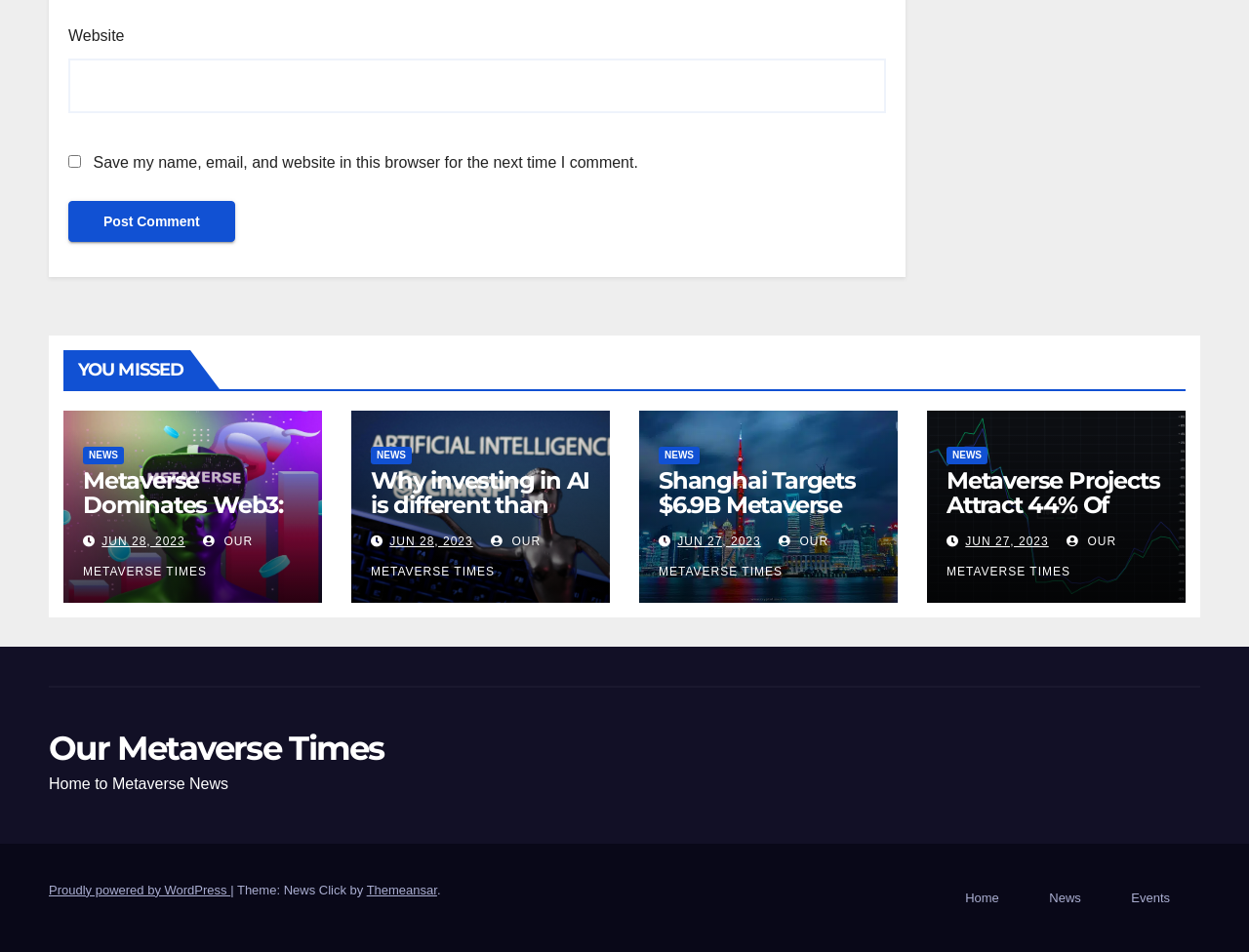Locate the bounding box of the UI element based on this description: "Proudly powered by WordPress". Provide four float numbers between 0 and 1 as [left, top, right, bottom].

[0.039, 0.927, 0.185, 0.942]